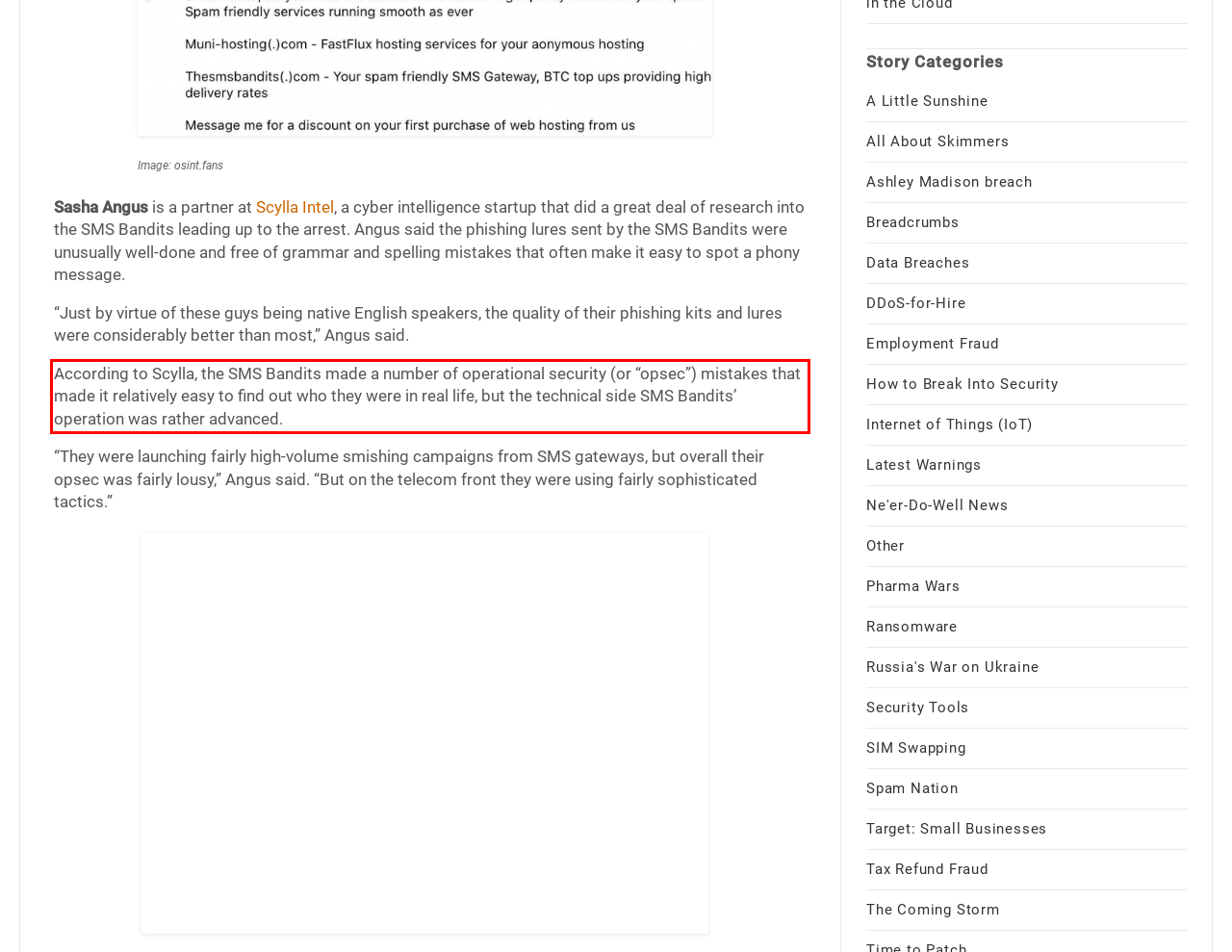You are provided with a screenshot of a webpage that includes a UI element enclosed in a red rectangle. Extract the text content inside this red rectangle.

According to Scylla, the SMS Bandits made a number of operational security (or “opsec”) mistakes that made it relatively easy to find out who they were in real life, but the technical side SMS Bandits’ operation was rather advanced.